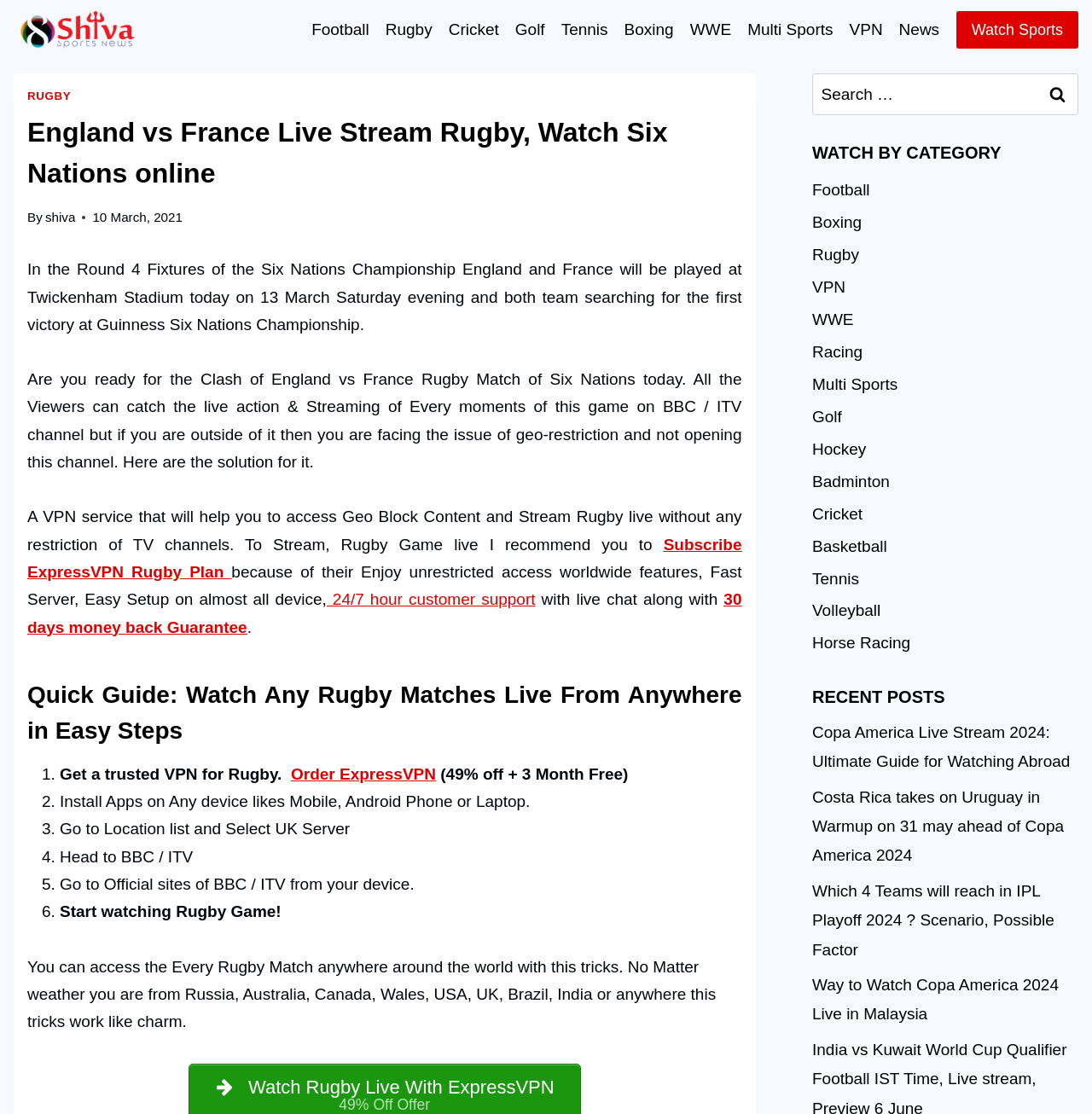Please determine the primary heading and provide its text.

England vs France Live Stream Rugby, Watch Six Nations online